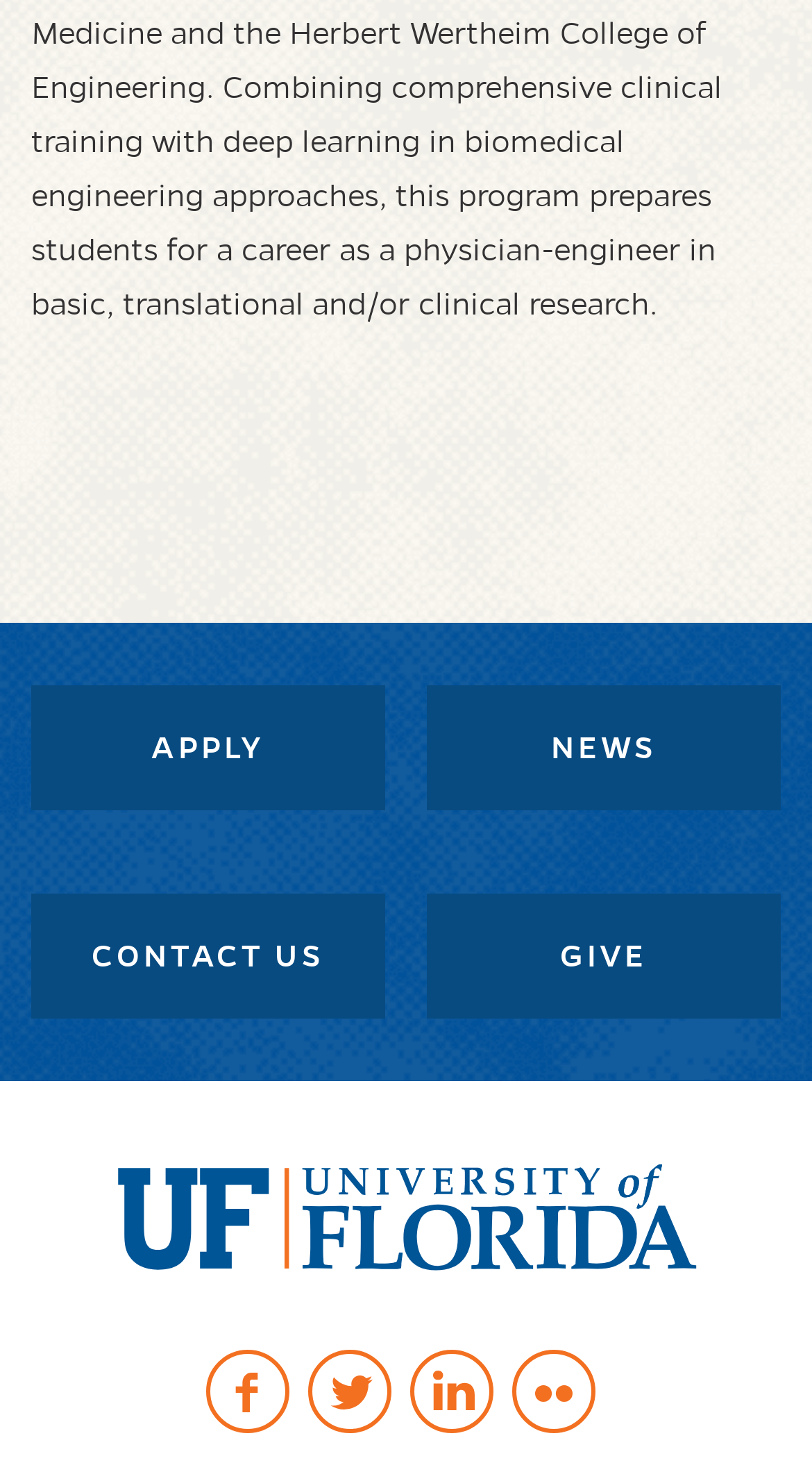Please locate the bounding box coordinates for the element that should be clicked to achieve the following instruction: "View local news". Ensure the coordinates are given as four float numbers between 0 and 1, i.e., [left, top, right, bottom].

None